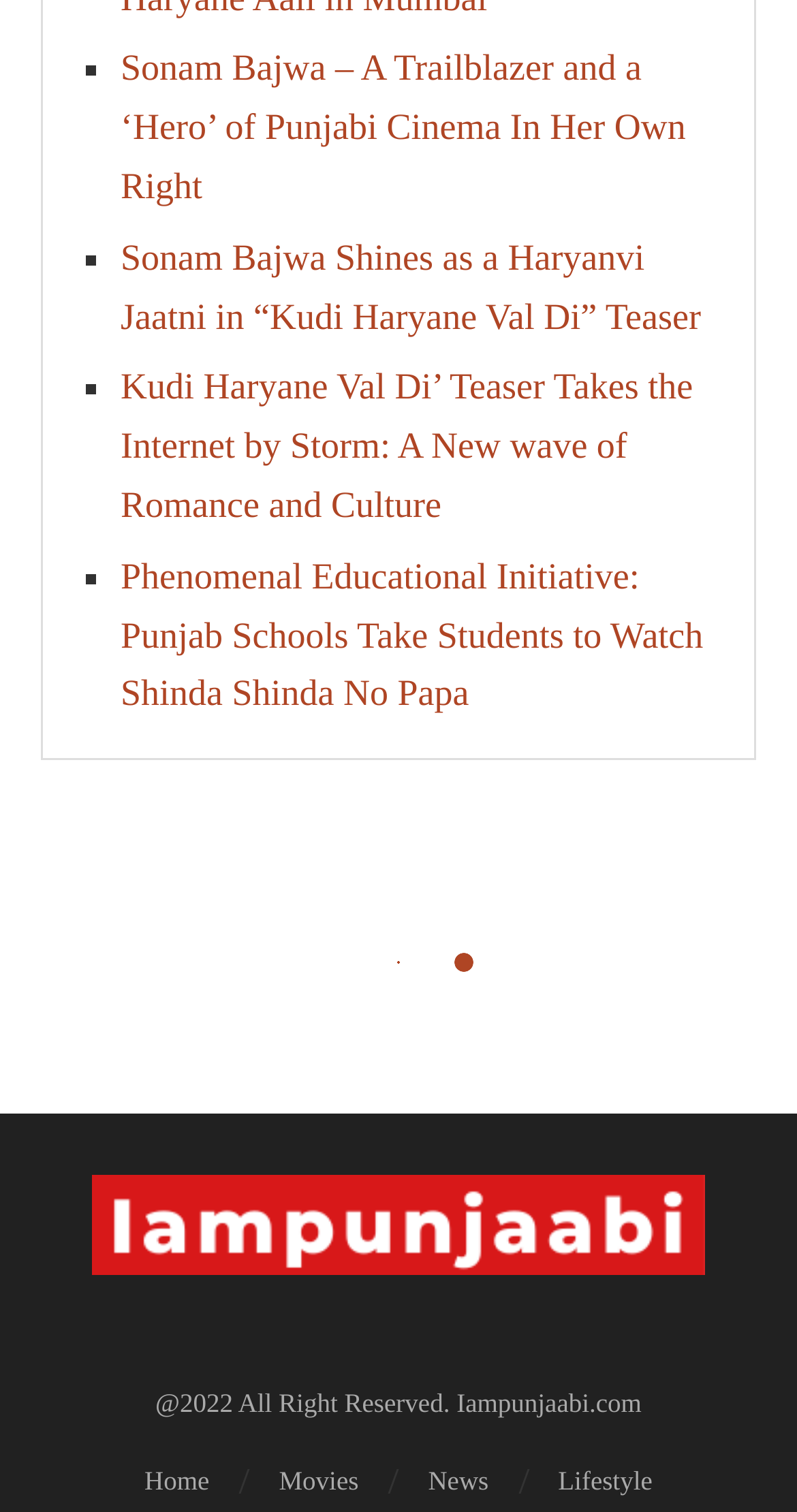Please locate the bounding box coordinates of the element that should be clicked to complete the given instruction: "go to Home page".

[0.181, 0.966, 0.263, 0.993]